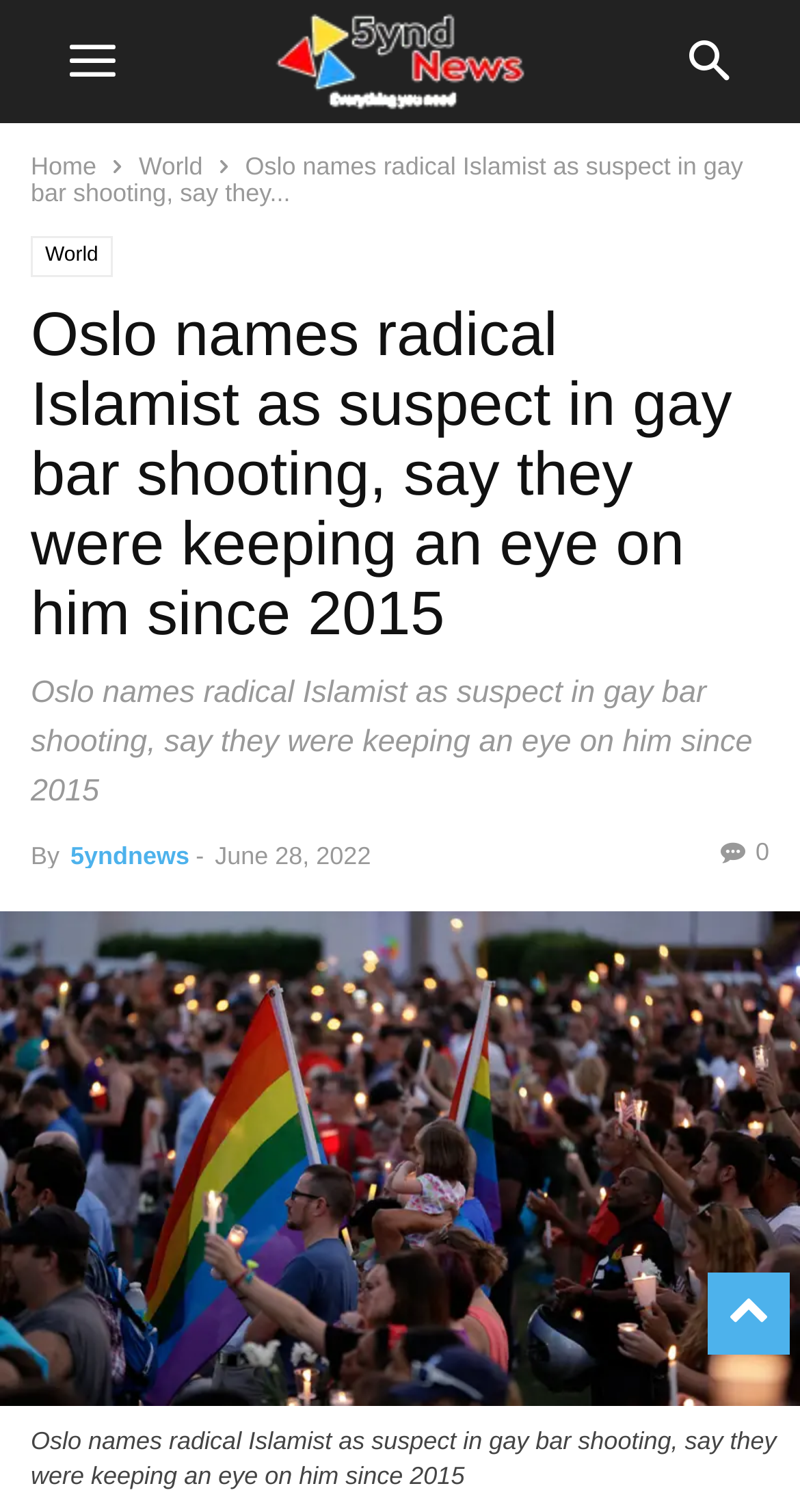Explain in detail what you observe on this webpage.

The webpage appears to be a news article about a recent event in Oslo, Norway. At the top of the page, there are several navigation links, including "to-top", "mobile-toggle", "search", "Home", and "World", which are positioned horizontally across the top of the page. 

Below these links, there is a large heading that reads "Oslo names radical Islamist as suspect in gay bar shooting, say they were keeping an eye on him since 2015". This heading is followed by a subheading that includes the author's name, "5yndnews", and the date of the article, "June 28, 2022". 

To the right of the subheading, there is a social media sharing link. Below the heading and subheading, there is a large image that takes up most of the width of the page. The image is accompanied by a caption that summarizes the article. 

At the very bottom of the page, there is a link that repeats the title of the article, "Oslo names radical Islamist as suspect in gay bar shooting, say they were keeping an eye on him since 2015".